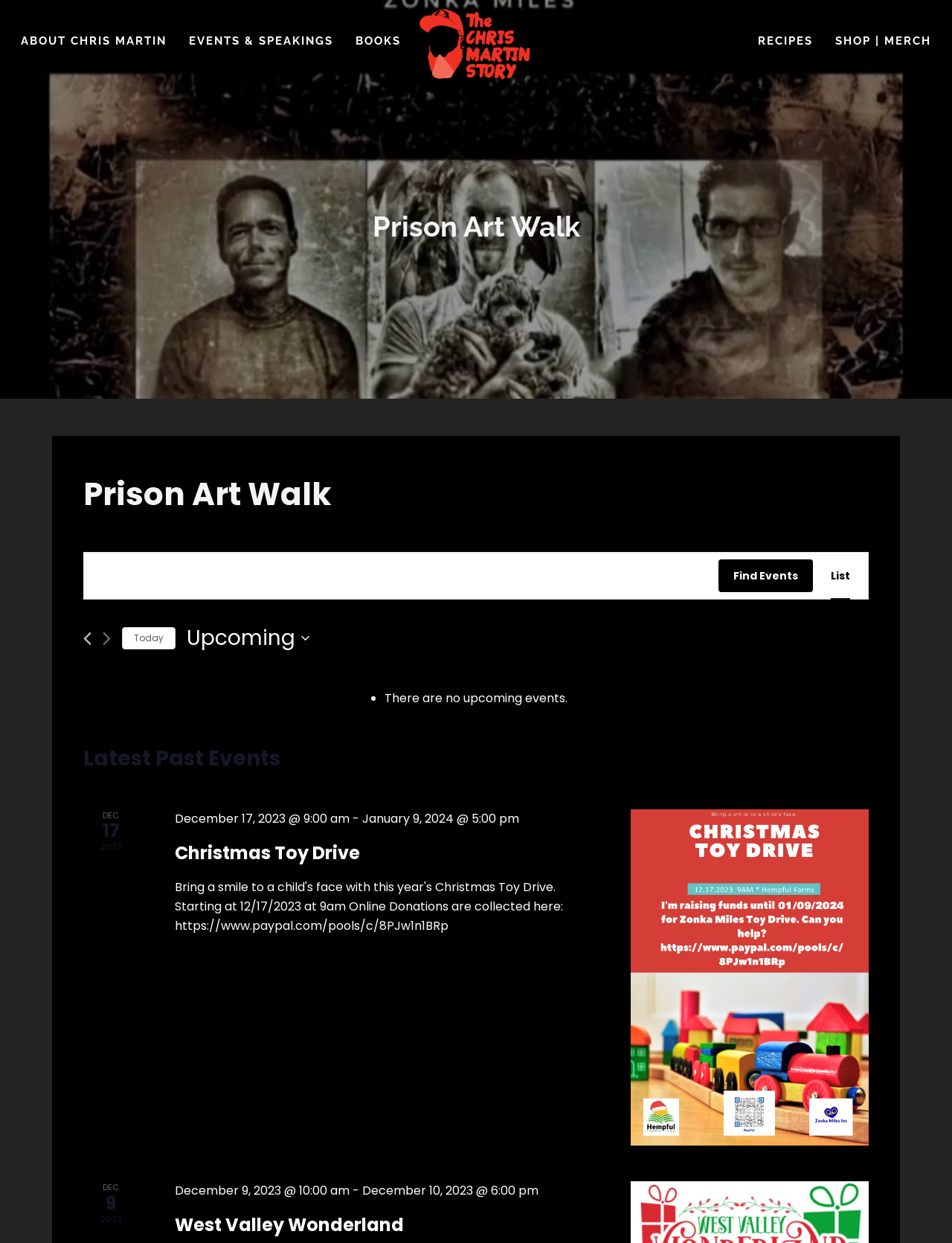What is the date of the 'Christmas Toy Drive' event?
Using the visual information, reply with a single word or short phrase.

December 17, 2023